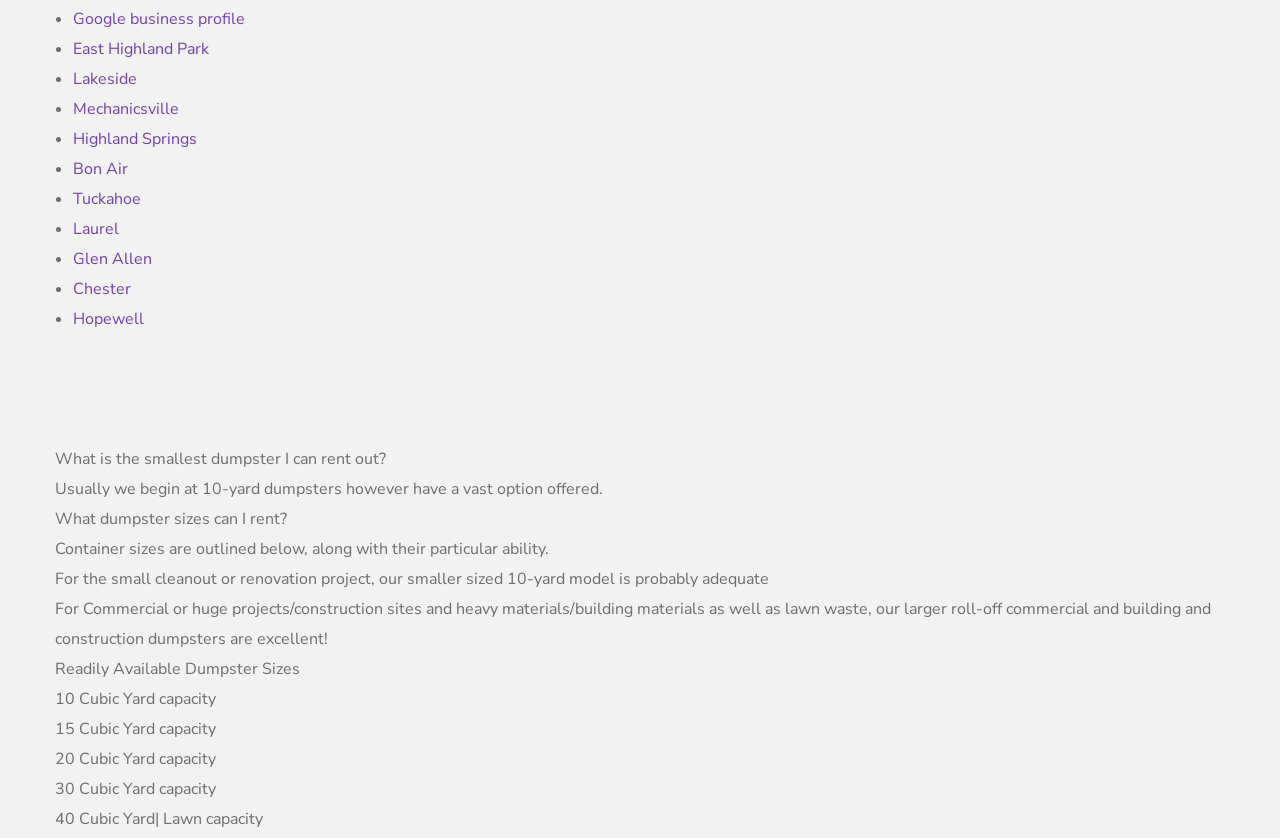Provide your answer in one word or a succinct phrase for the question: 
How many dumpster sizes are listed on the webpage?

5